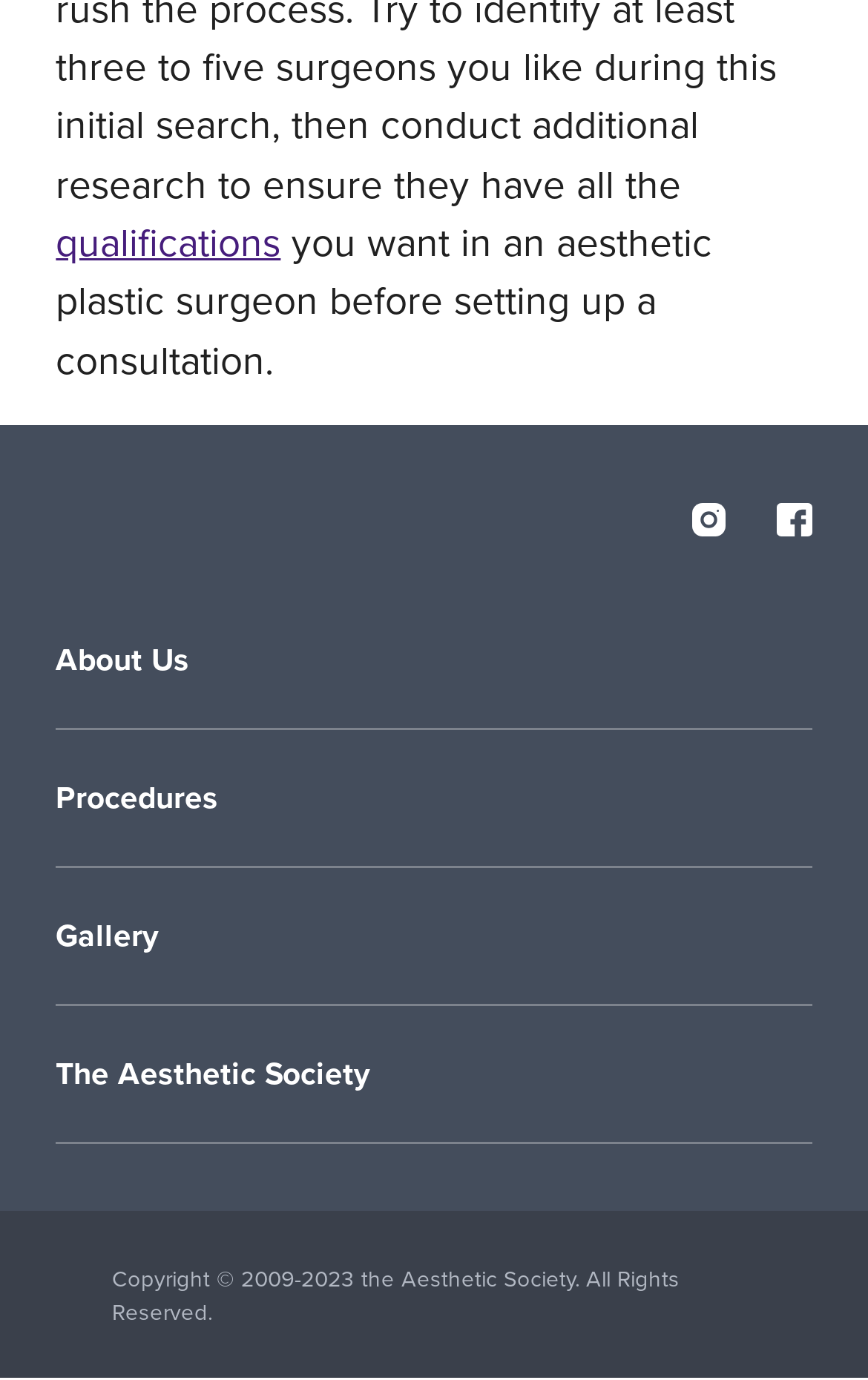What is the purpose of the consultation?
Please use the visual content to give a single word or phrase answer.

To find a qualified aesthetic plastic surgeon